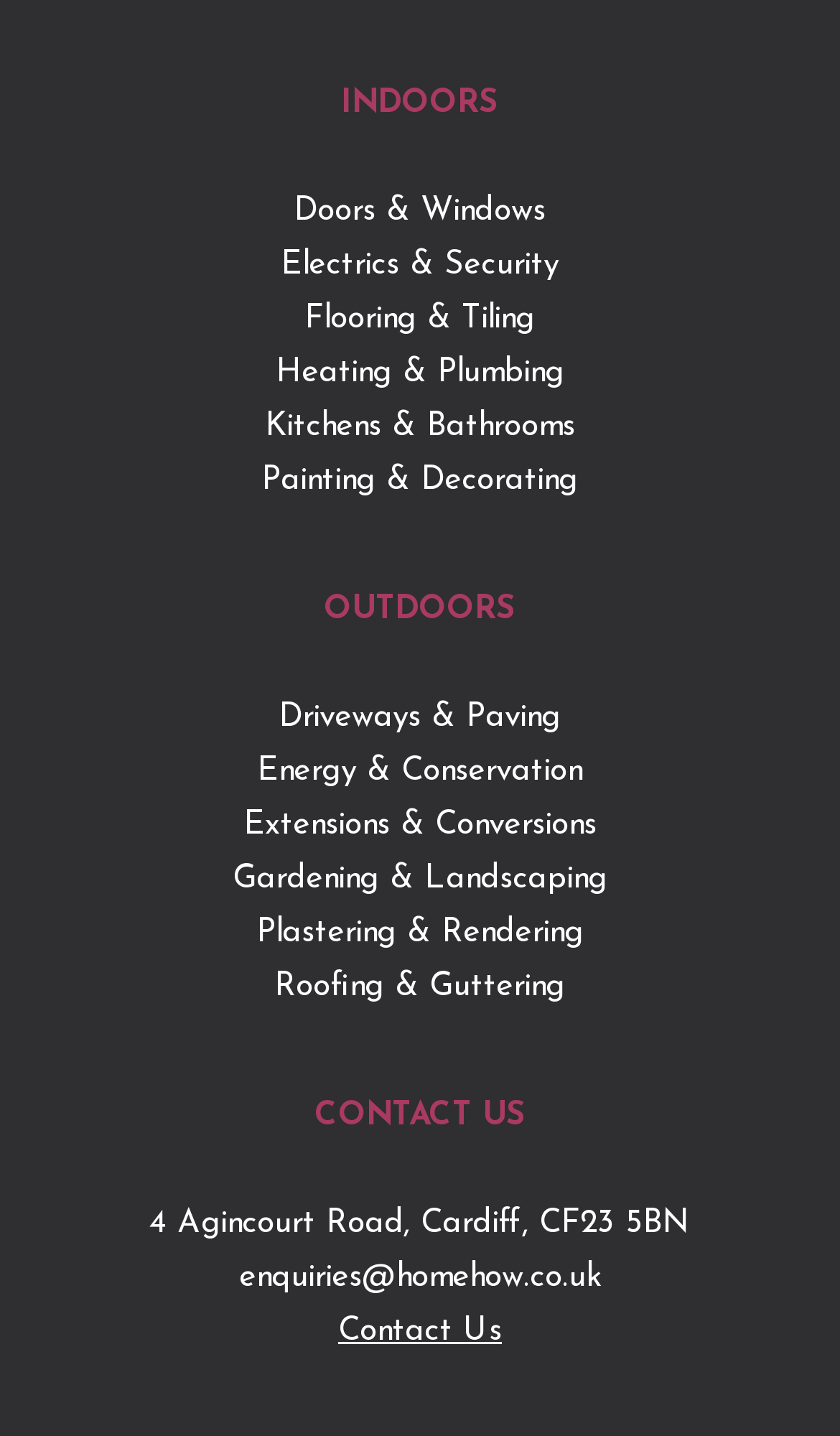Please locate the bounding box coordinates for the element that should be clicked to achieve the following instruction: "Click on Doors & Windows". Ensure the coordinates are given as four float numbers between 0 and 1, i.e., [left, top, right, bottom].

[0.071, 0.129, 0.929, 0.166]